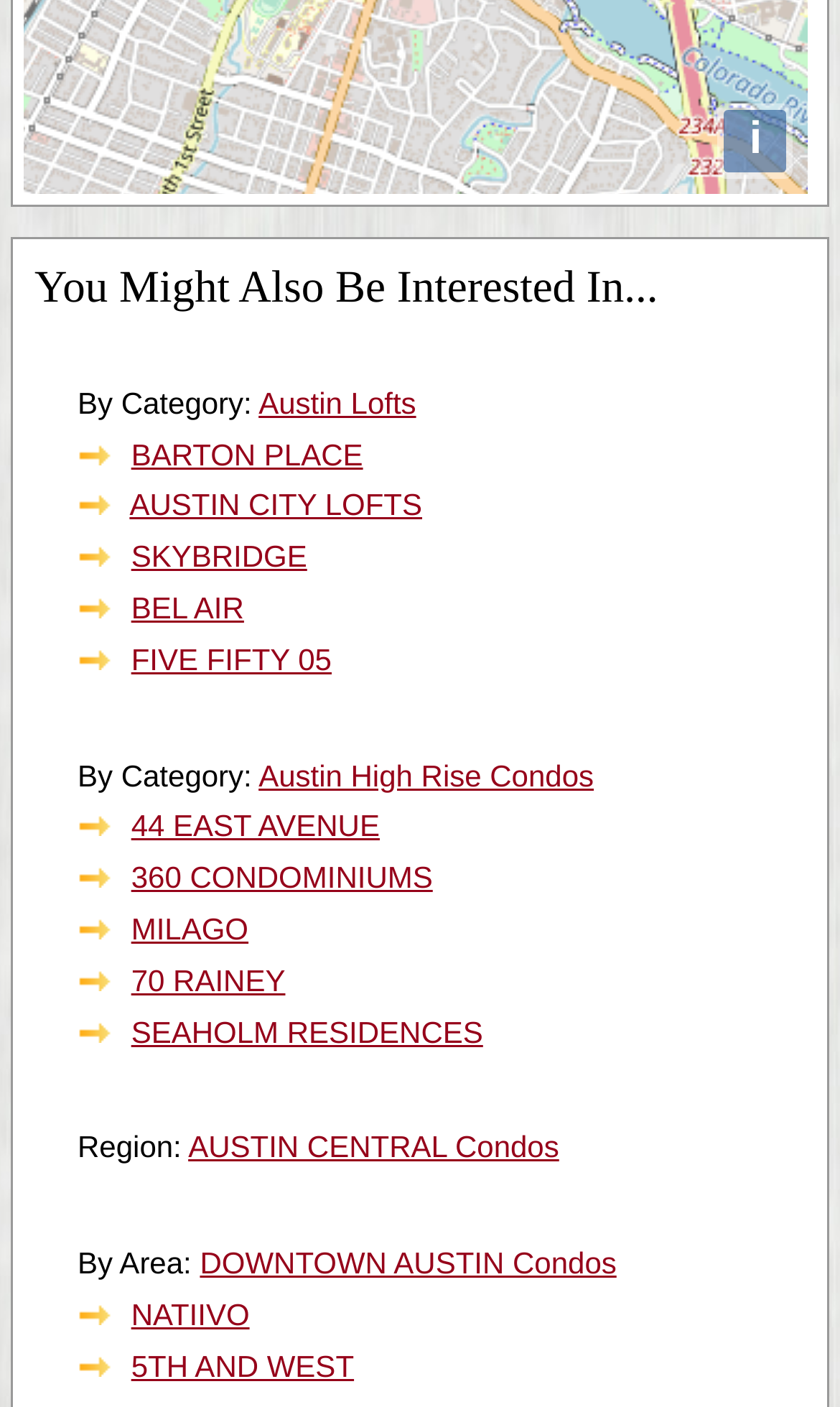How many 'See Also:' images are there?
Look at the screenshot and give a one-word or phrase answer.

11